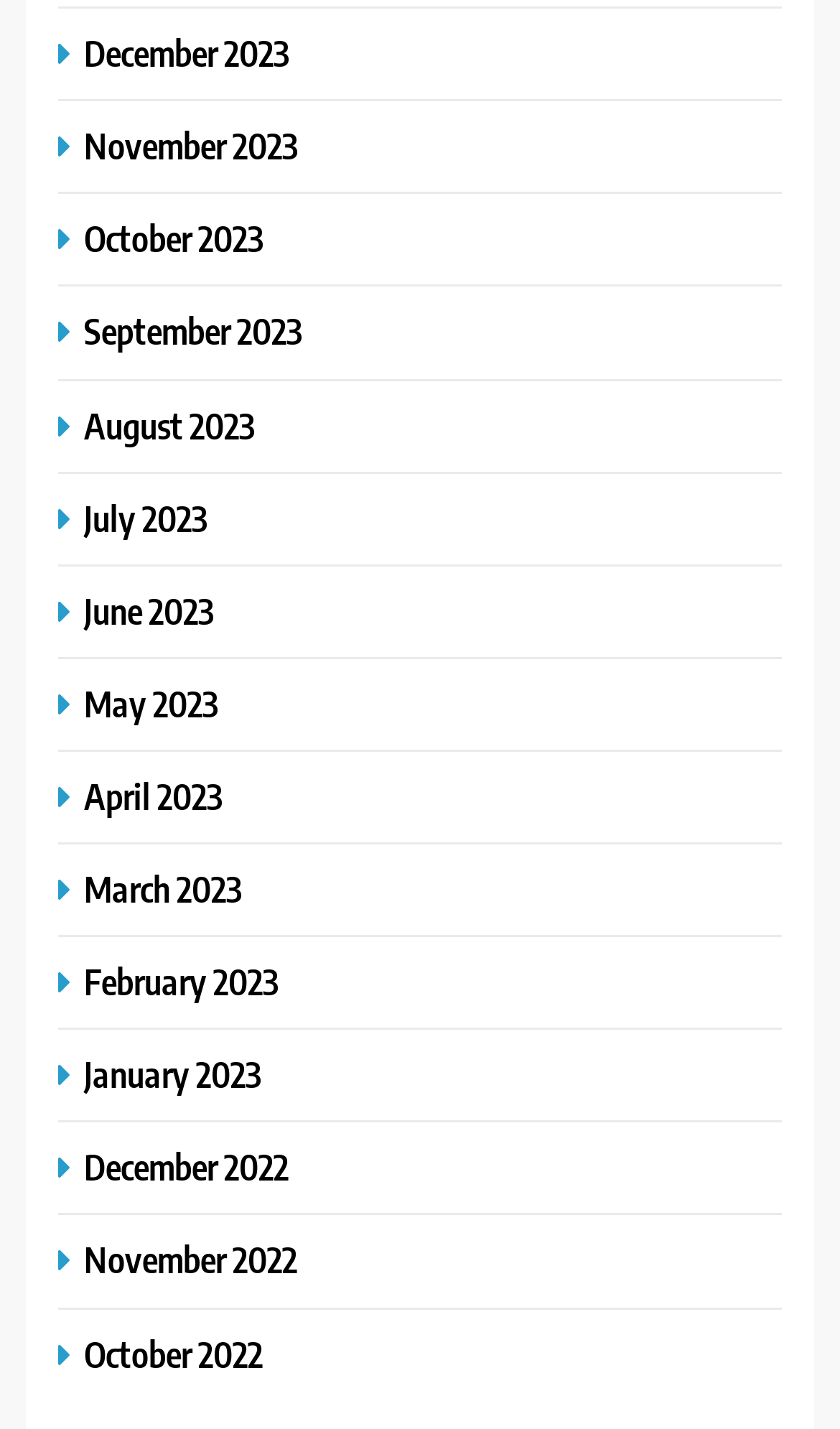Can you identify the bounding box coordinates of the clickable region needed to carry out this instruction: 'View June 2023'? The coordinates should be four float numbers within the range of 0 to 1, stated as [left, top, right, bottom].

[0.069, 0.411, 0.267, 0.443]